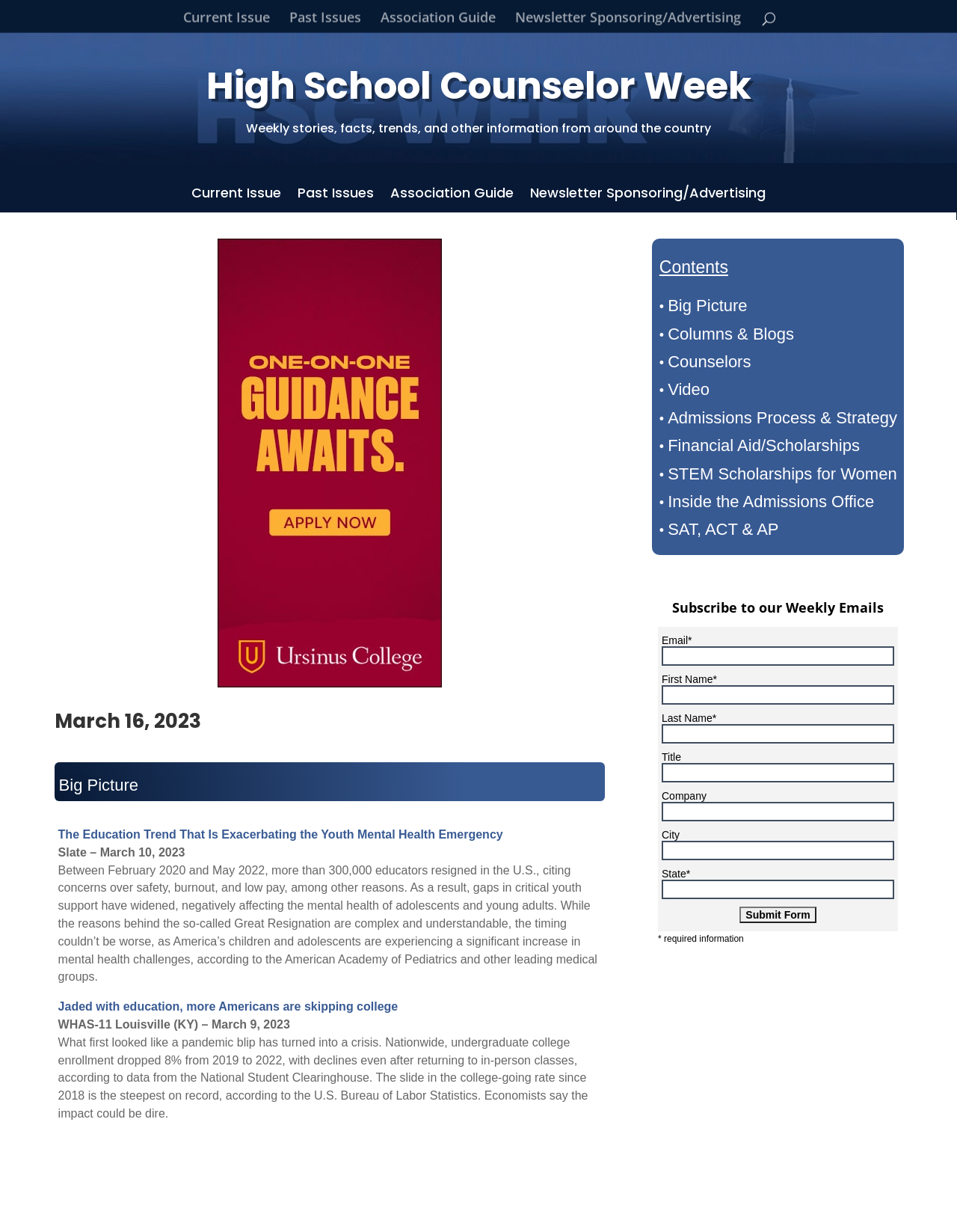Using the provided element description "Columns & Blogs", determine the bounding box coordinates of the UI element.

[0.698, 0.263, 0.83, 0.278]